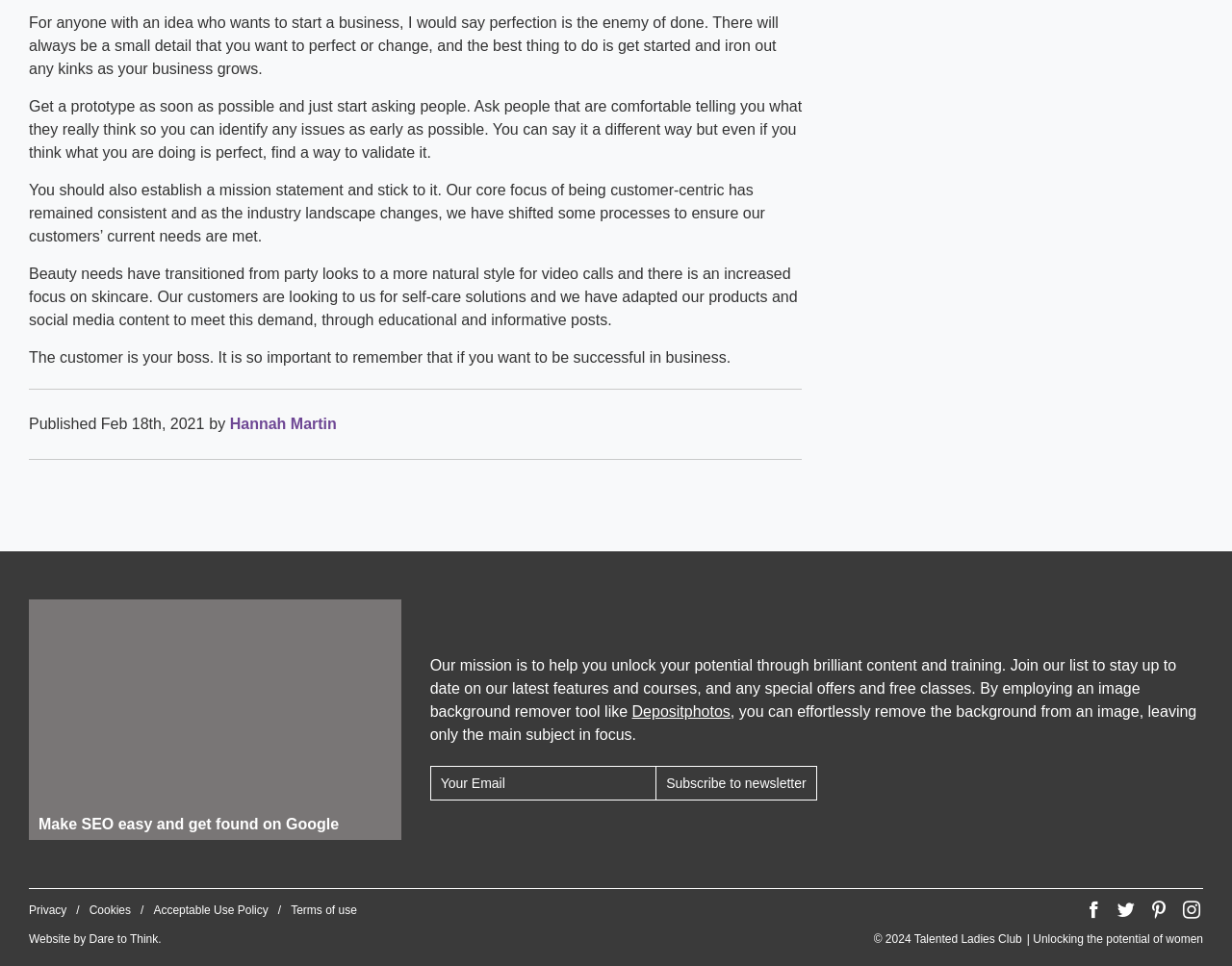Could you highlight the region that needs to be clicked to execute the instruction: "Explore Talented Ladies Club"?

[0.349, 0.621, 0.599, 0.677]